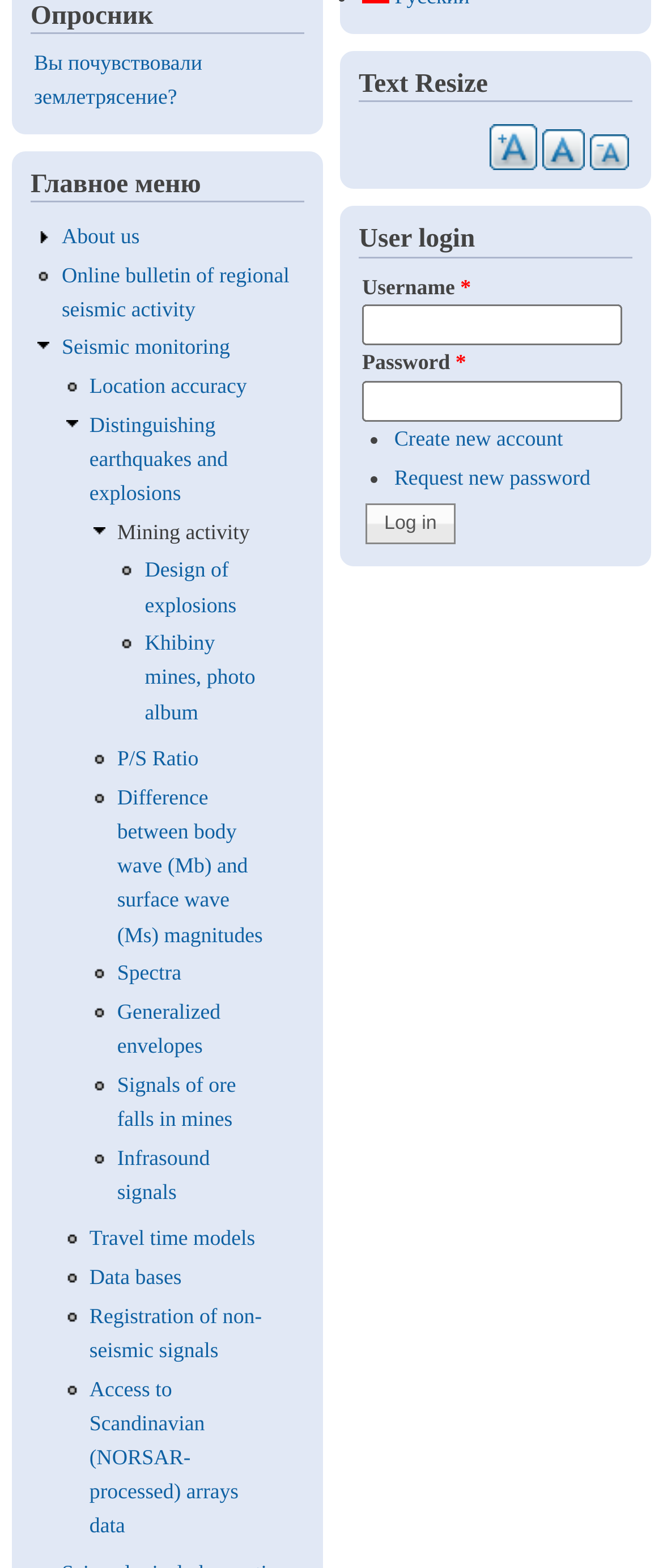Identify the bounding box coordinates of the element to click to follow this instruction: 'Click on 'About us''. Ensure the coordinates are four float values between 0 and 1, provided as [left, top, right, bottom].

[0.093, 0.143, 0.211, 0.158]